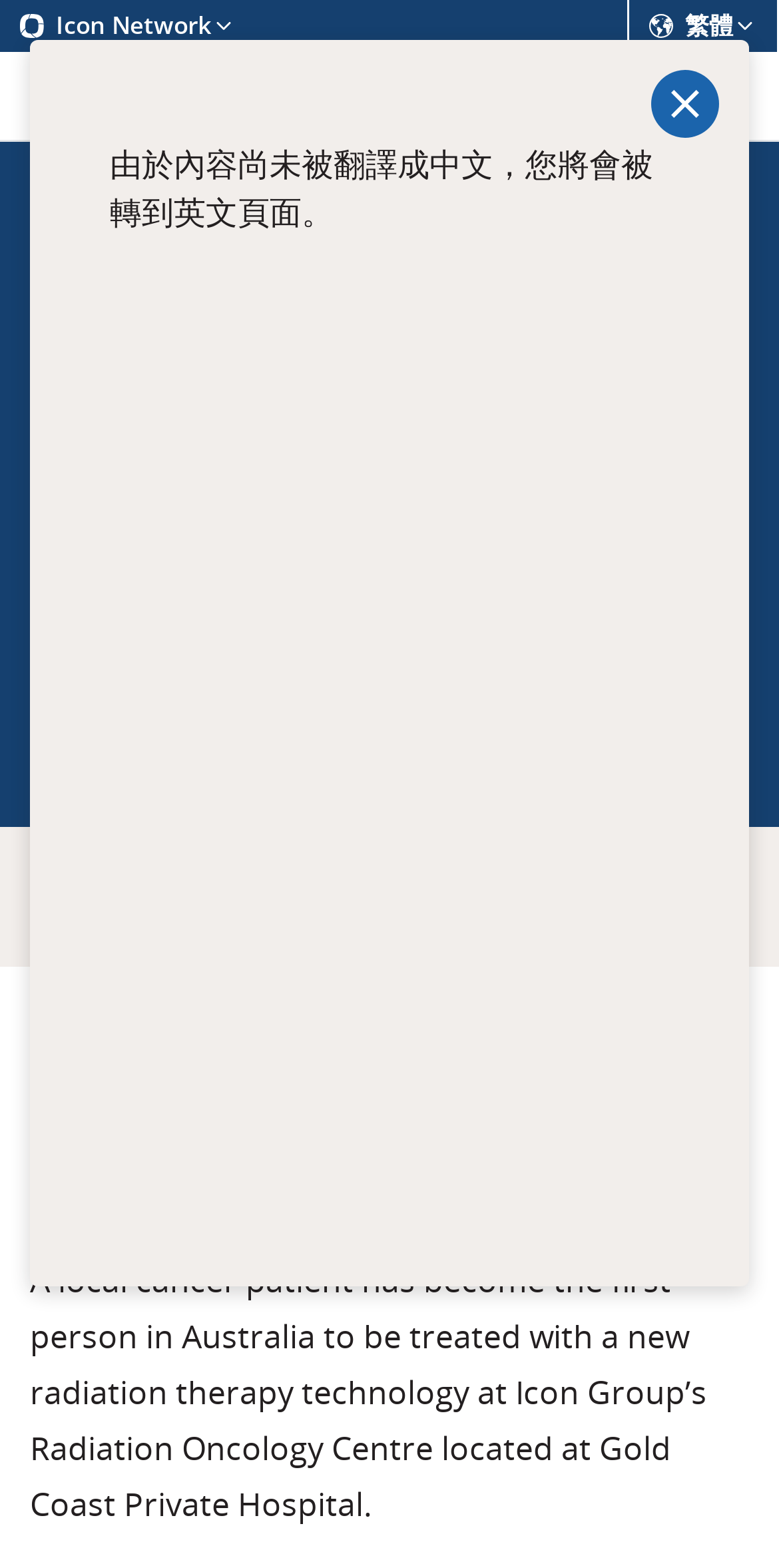Please determine the bounding box of the UI element that matches this description: parent_node: 搜尋. The coordinates should be given as (top-left x, top-left y, bottom-right x, bottom-right y), with all values between 0 and 1.

[0.038, 0.048, 0.223, 0.081]